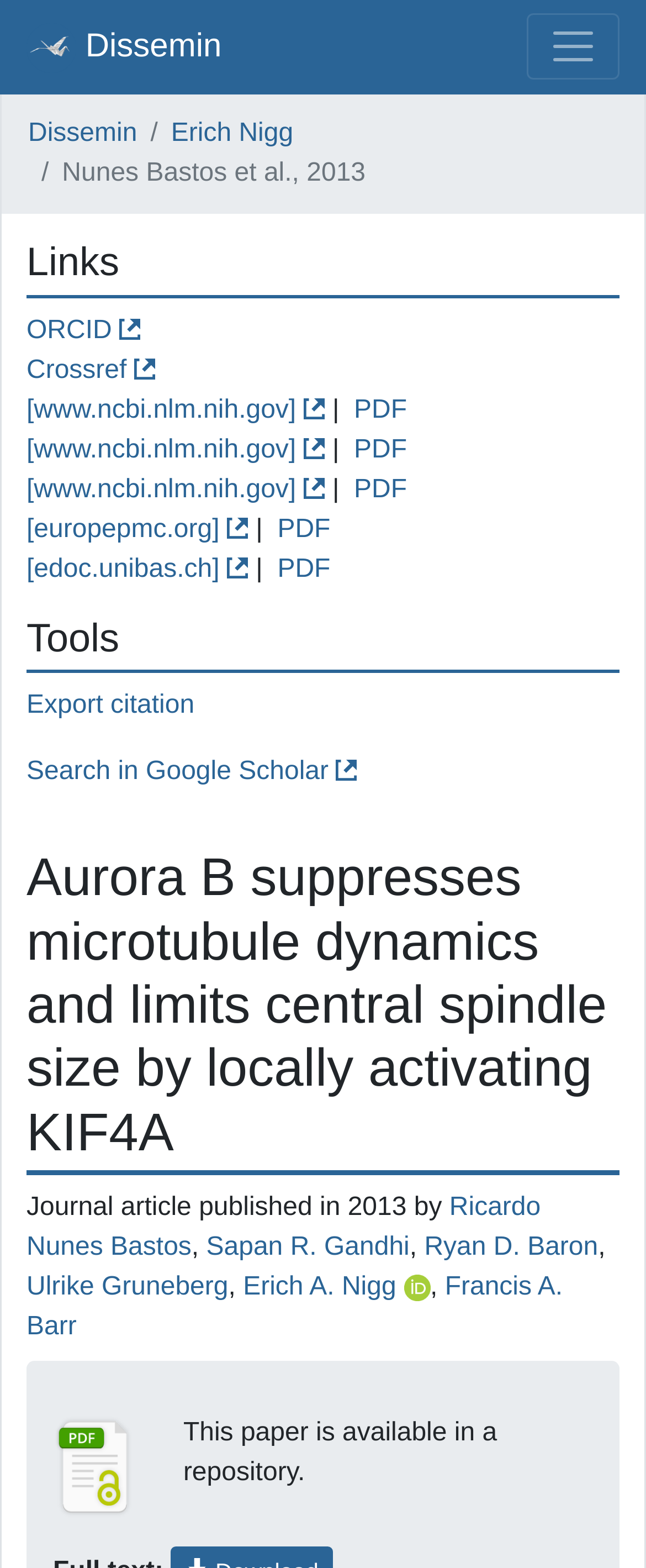Respond to the question below with a single word or phrase: What is the name of the first author?

Ricardo Nunes Bastos